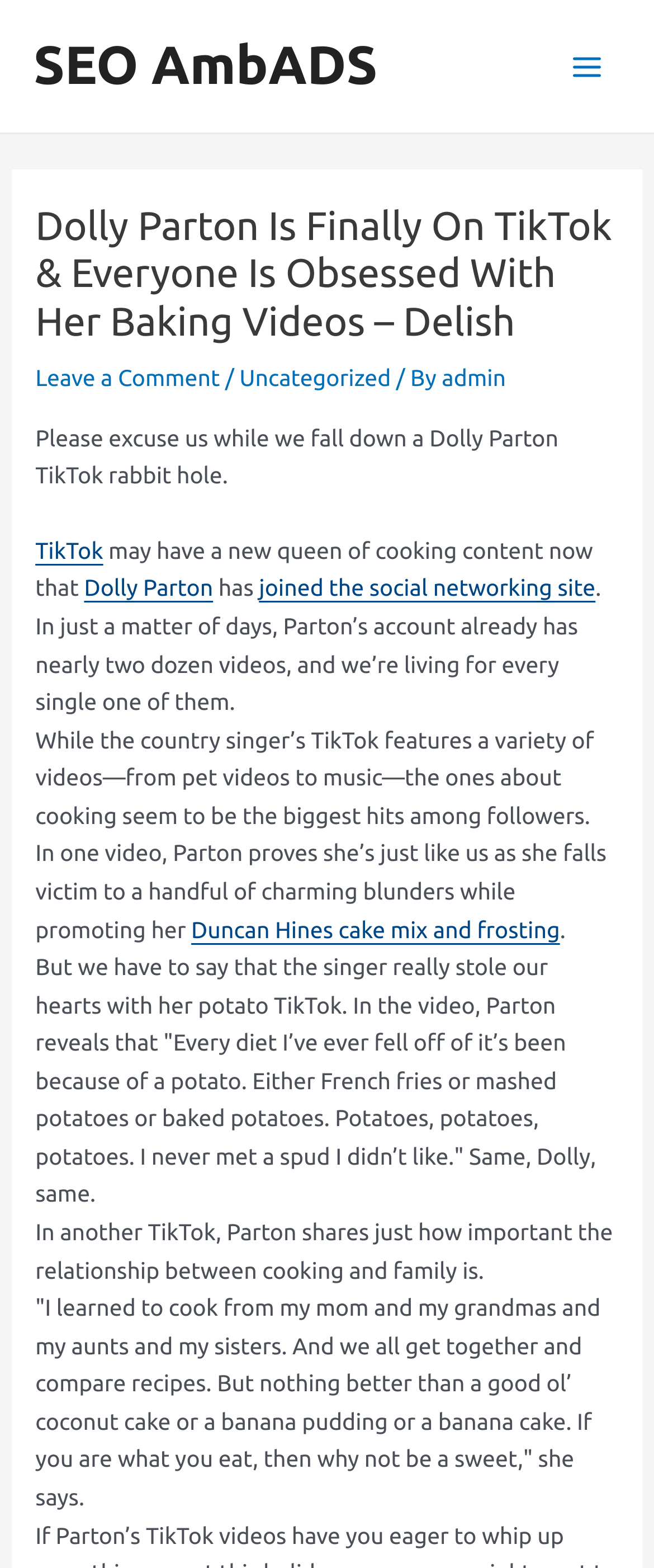Provide a thorough summary of the webpage.

The webpage is an article about Dolly Parton's TikTok account, specifically her baking videos. At the top, there is a link to "SEO AmbADS" and a button labeled "Main Menu". Below this, there is a header section with a heading that matches the title of the webpage, "Dolly Parton Is Finally On TikTok & Everyone Is Obsessed With Her Baking Videos – Delish". 

To the right of the header, there is a link to "Leave a Comment" and some metadata about the article, including the category "Uncategorized" and the author "admin". 

The main content of the article is a series of paragraphs that discuss Dolly Parton's TikTok account and her baking videos. The text describes how Parton has quickly gained popularity on the platform, with nearly two dozen videos already. The article highlights that the cooking videos are the most popular among her followers. 

There are several links within the article, including one to "TikTok" and another to "Dolly Parton". The article also mentions specific videos, such as one where Parton promotes her "Duncan Hines cake mix and frosting" and another where she talks about her love of potatoes. 

The article concludes with a quote from Parton about the importance of cooking and family, where she shares that she learned to cook from her mom and grandmas and that she loves sweet treats like coconut cake and banana pudding.